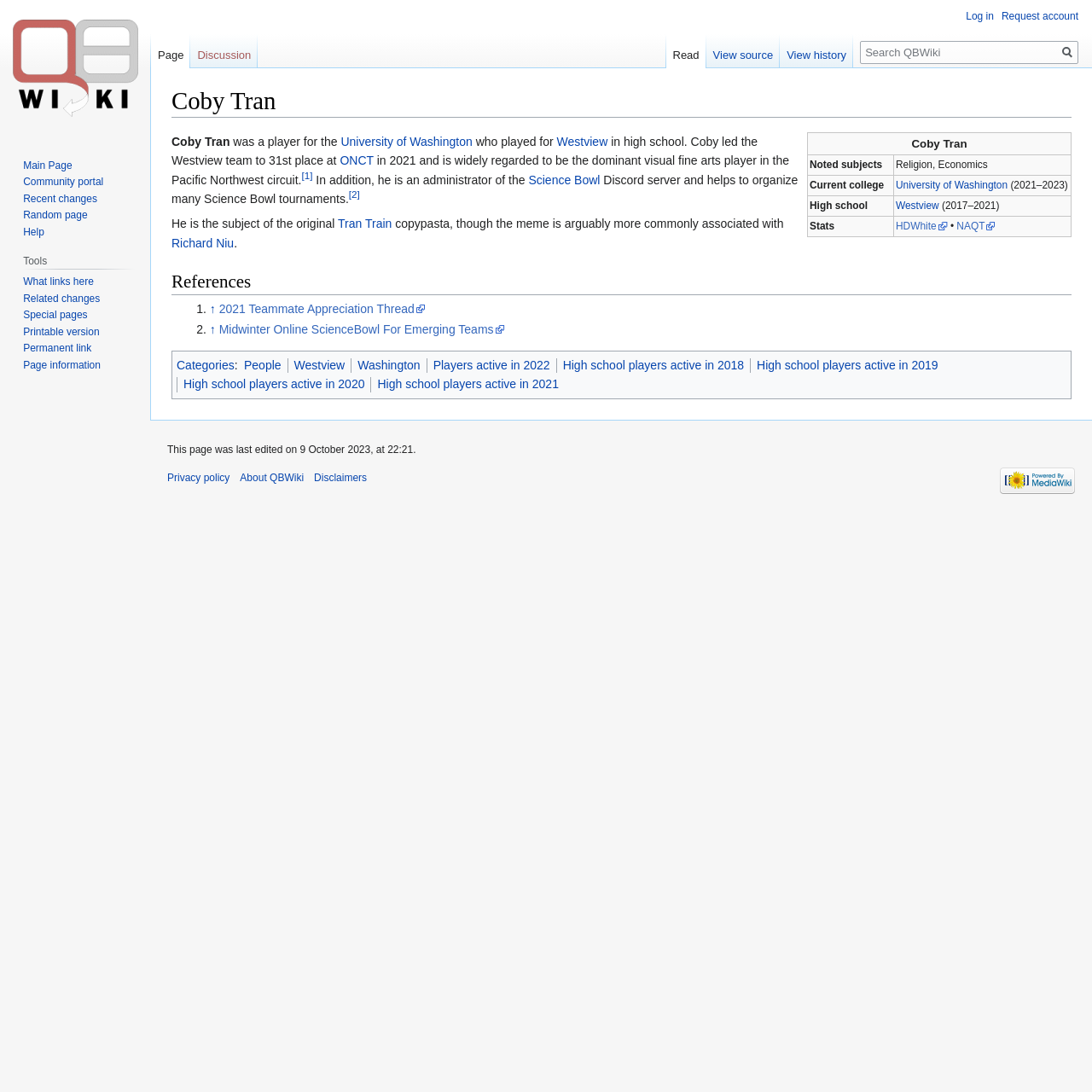What is the name of the meme Coby Tran is the subject of?
Respond with a short answer, either a single word or a phrase, based on the image.

Tran Train